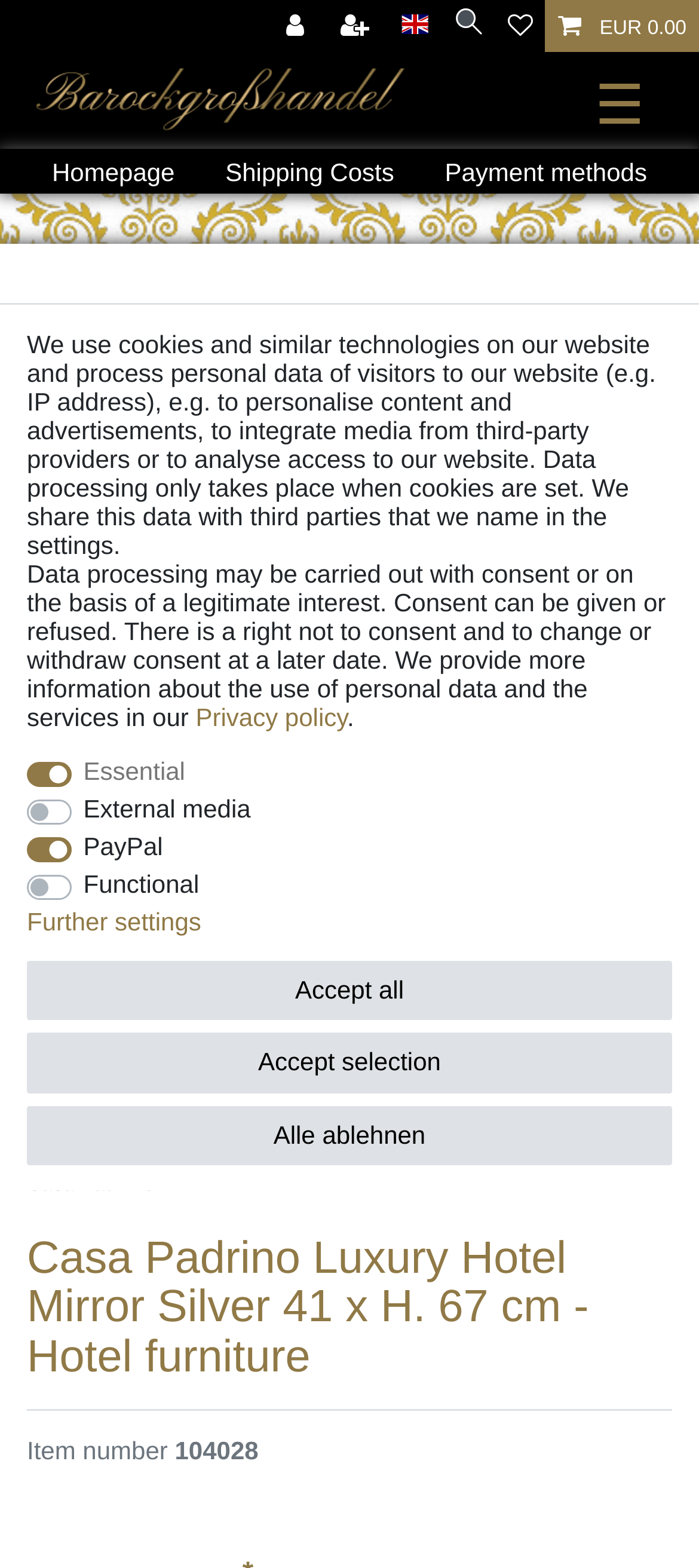Answer the following query concisely with a single word or phrase:
How many images of the product are shown?

2